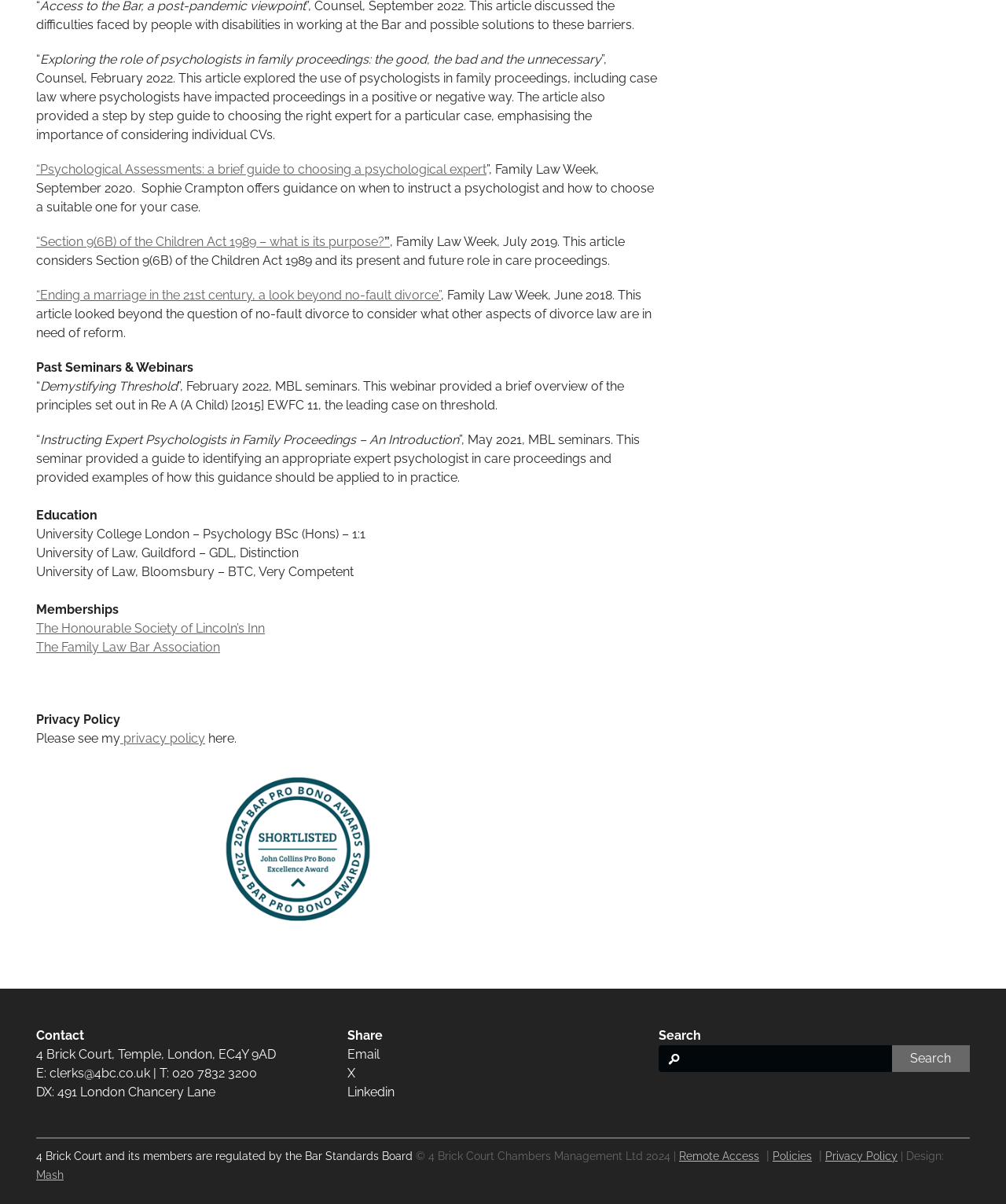Please specify the bounding box coordinates of the region to click in order to perform the following instruction: "Click the 'Section 9(6B) of the Children Act 1989 – what is its purpose?' link".

[0.036, 0.194, 0.388, 0.207]